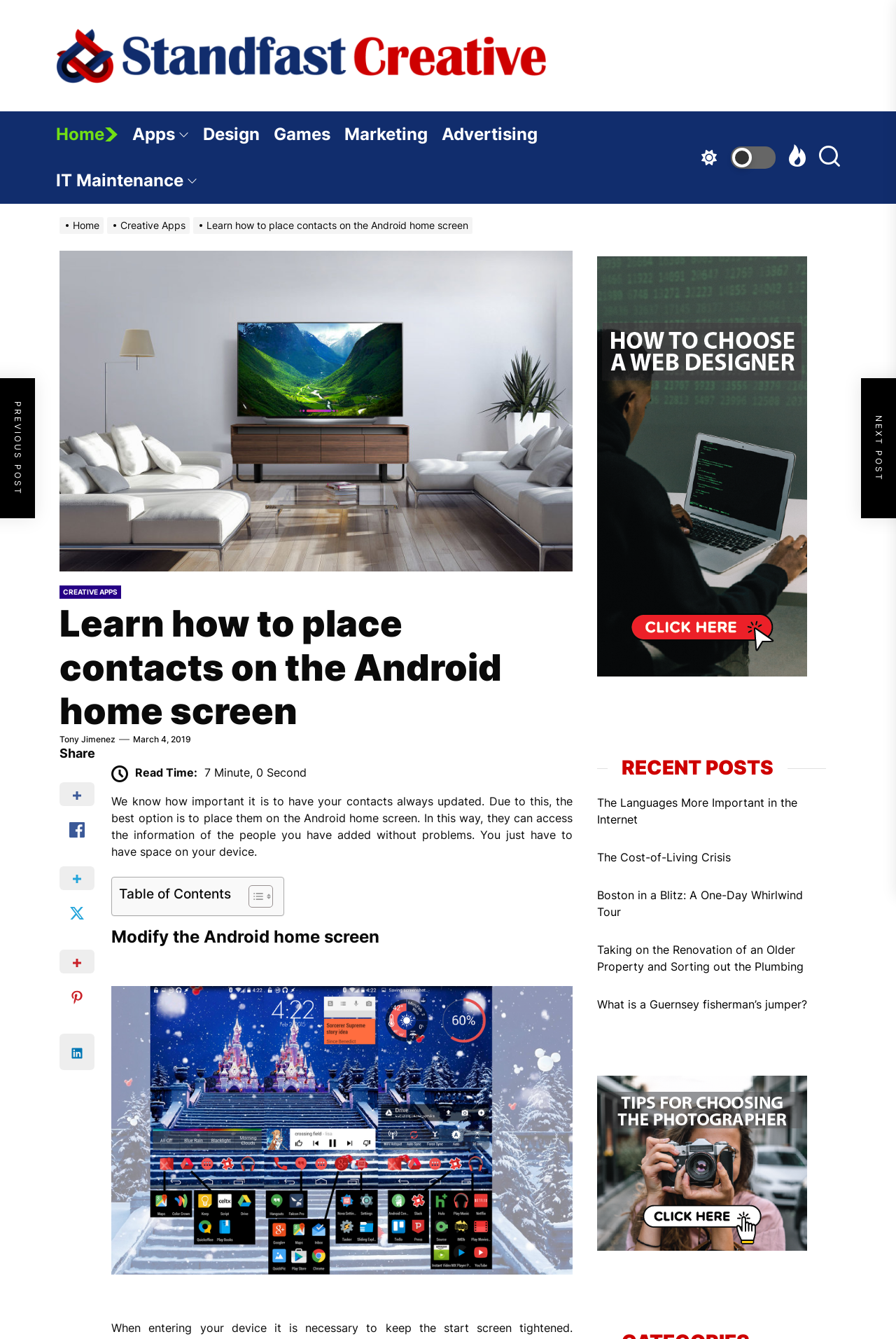How many buttons are there in the top-right corner?
We need a detailed and exhaustive answer to the question. Please elaborate.

I counted the number of buttons in the top-right corner, which are three empty buttons with no text. These buttons are located next to the navigation links.